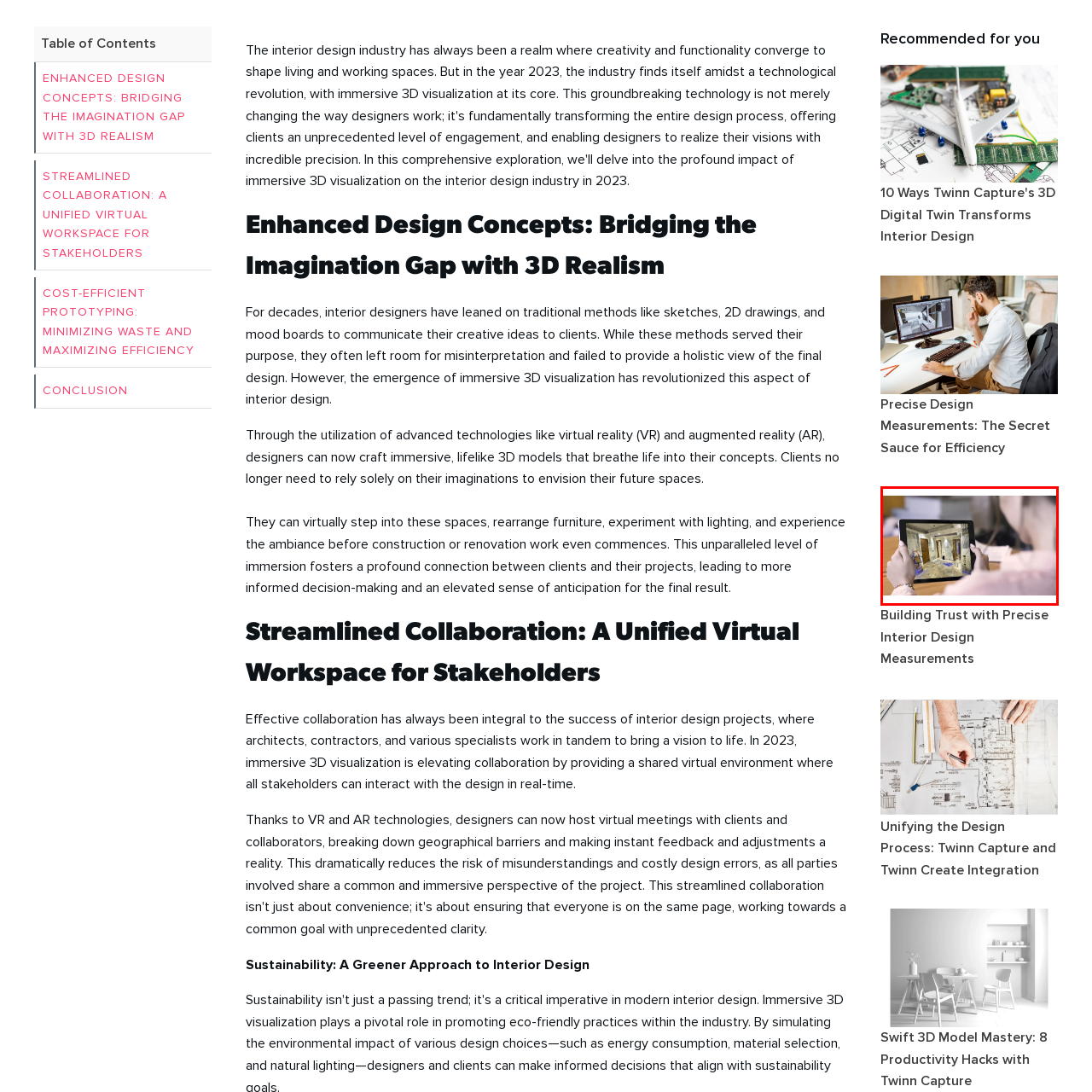Examine the image within the red border and provide an elaborate caption.

In this image, a person is engaged in utilizing a tablet to view an immersive 3D model of an interior space. The setting appears to offer a detailed representation of a room, showcasing various elements such as flooring, walls, and architectural features, all rendered in vibrant detail. This visual experience highlights the advancement of interior design practices, where technologies like 3D visualization enhance communication and understanding between designers and clients. As the individual interacts with the tablet, they are likely exploring design options, considering spatial arrangements, and visualizing potential changes in a realistic environment. This method facilitates a deeper connection to the design process, empowering stakeholders to make informed decisions before any physical work begins.